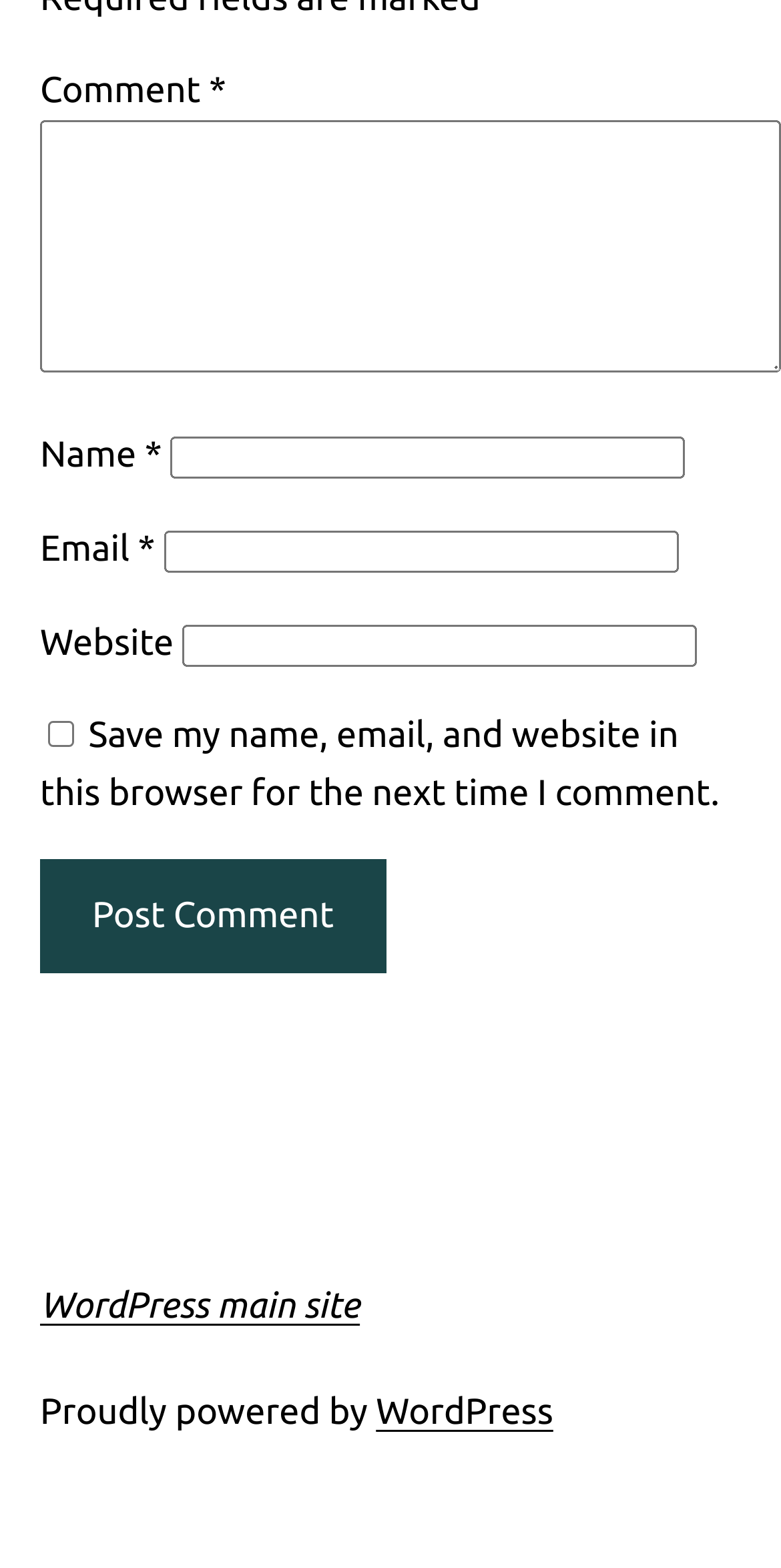What is the button 'Post Comment' used for?
Please provide a comprehensive answer based on the contents of the image.

The button 'Post Comment' is likely used to submit the comment that the user has entered in the 'Comment' textbox. This is a common feature on websites that allow users to leave comments, where the user enters their comment and then submits it using a button.